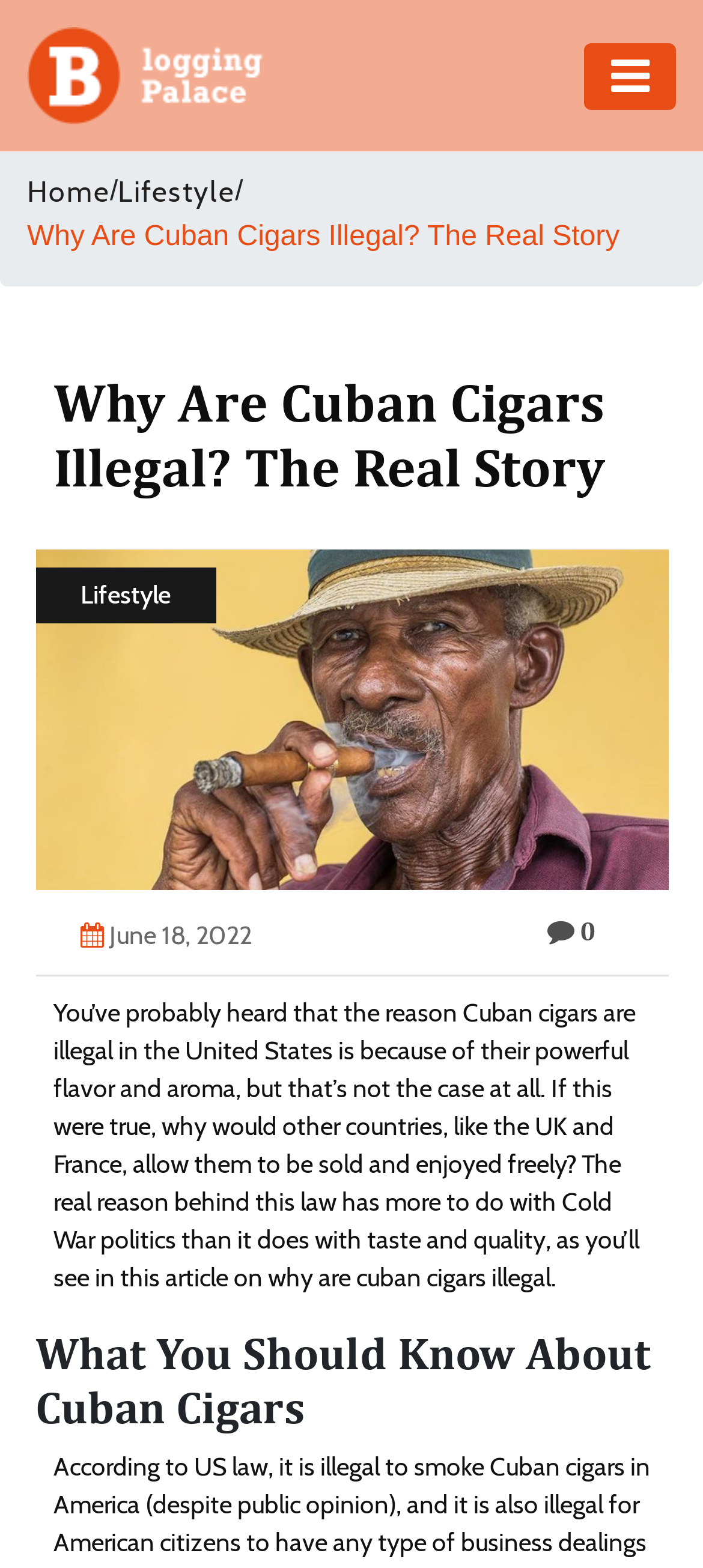Calculate the bounding box coordinates of the UI element given the description: "Real Estate".

[0.0, 0.421, 0.131, 0.51]